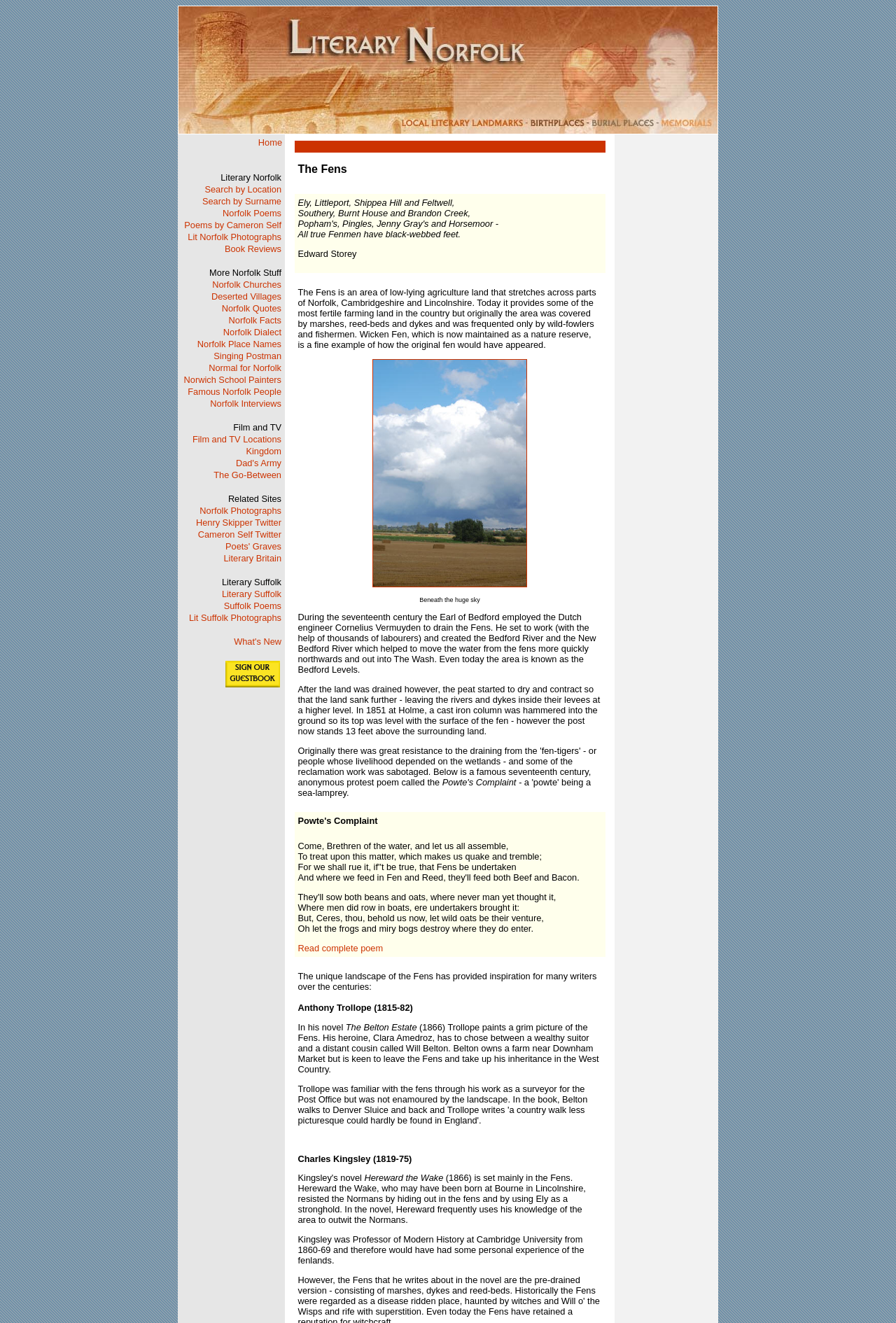What is the name of the TV series filmed in Norfolk?
Provide a detailed and well-explained answer to the question.

The webpage lists 'Kingdom' as one of the options under 'Film and TV', which suggests that it is a TV series filmed in Norfolk.